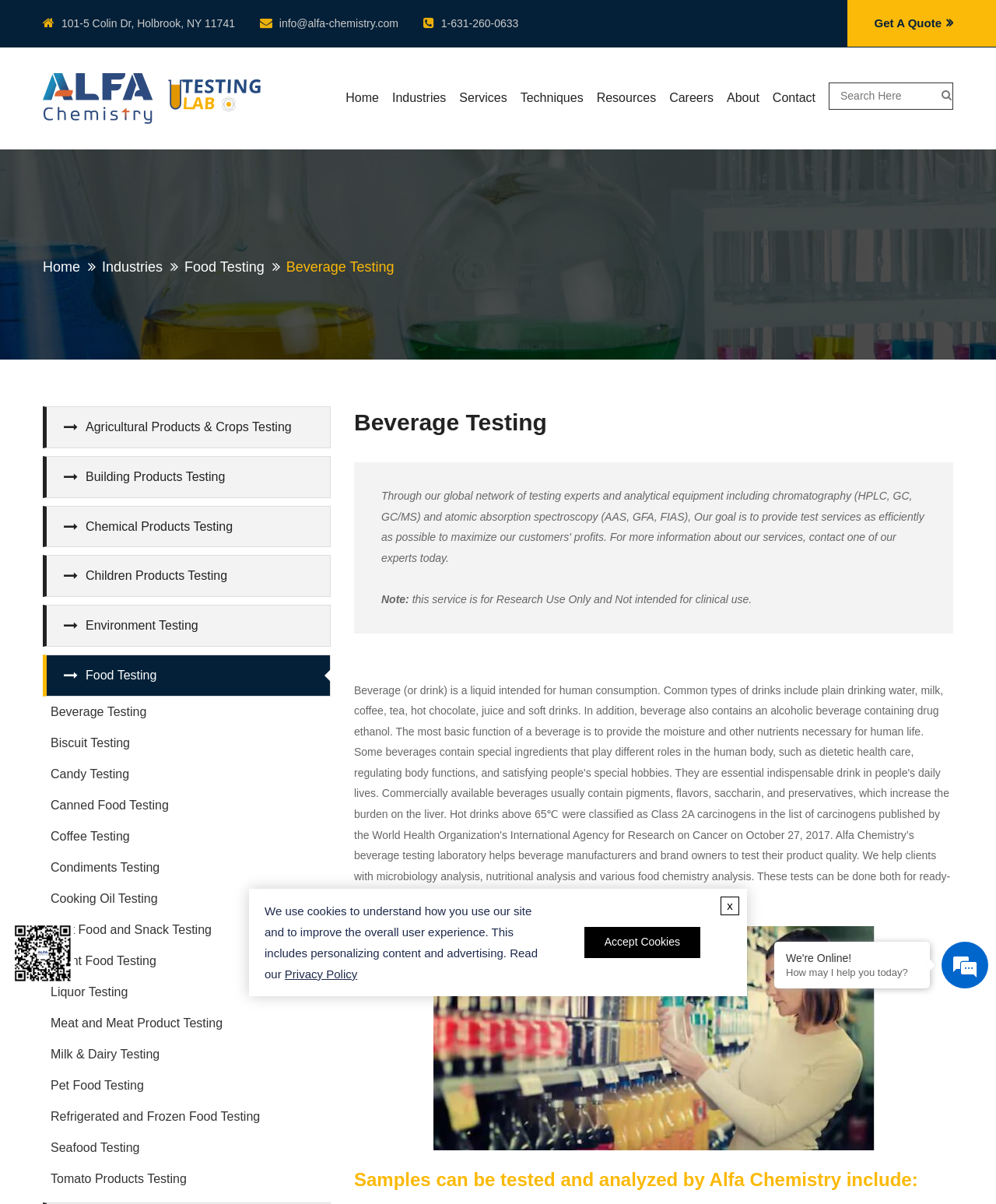Locate the bounding box coordinates of the clickable element to fulfill the following instruction: "Go to Home page". Provide the coordinates as four float numbers between 0 and 1 in the format [left, top, right, bottom].

[0.347, 0.039, 0.38, 0.123]